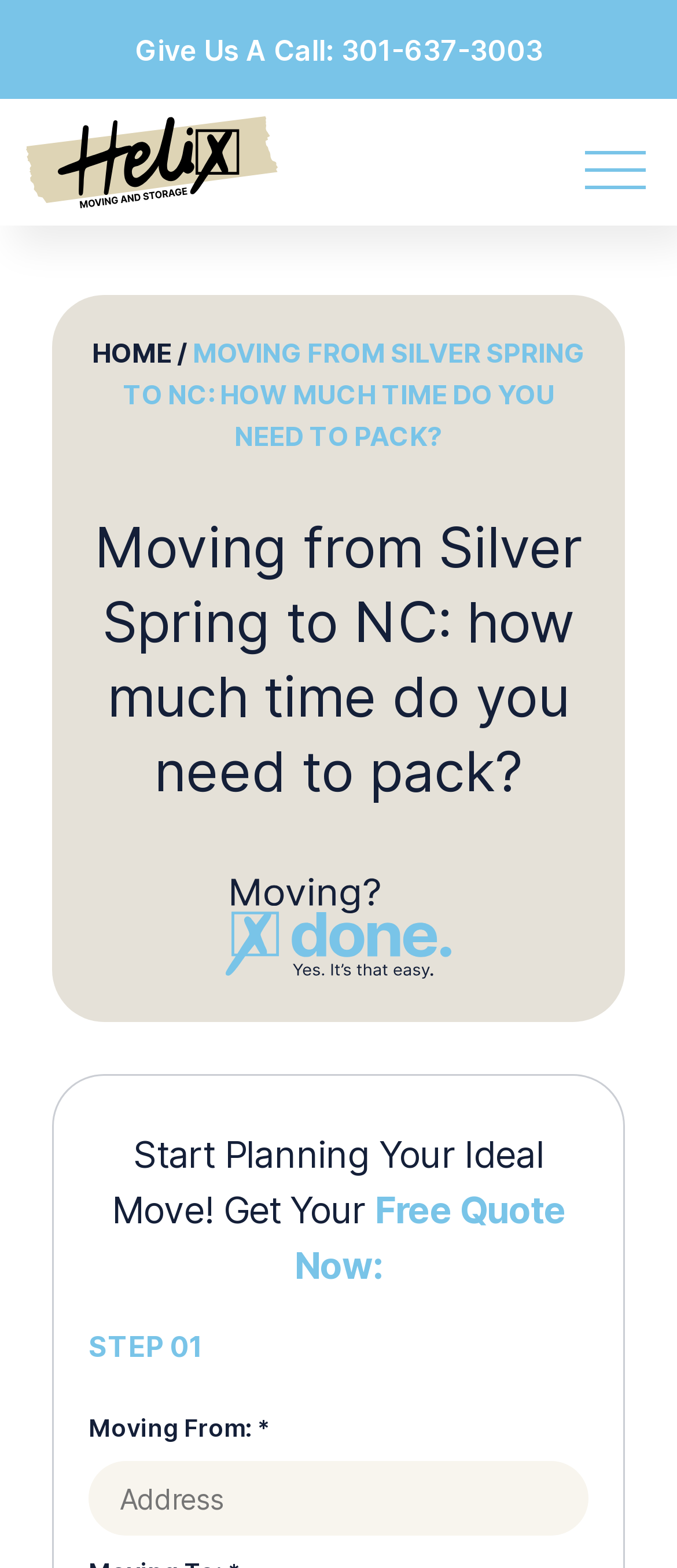Provide the bounding box coordinates for the UI element that is described as: "name="input_2" placeholder="Address"".

[0.131, 0.932, 0.869, 0.98]